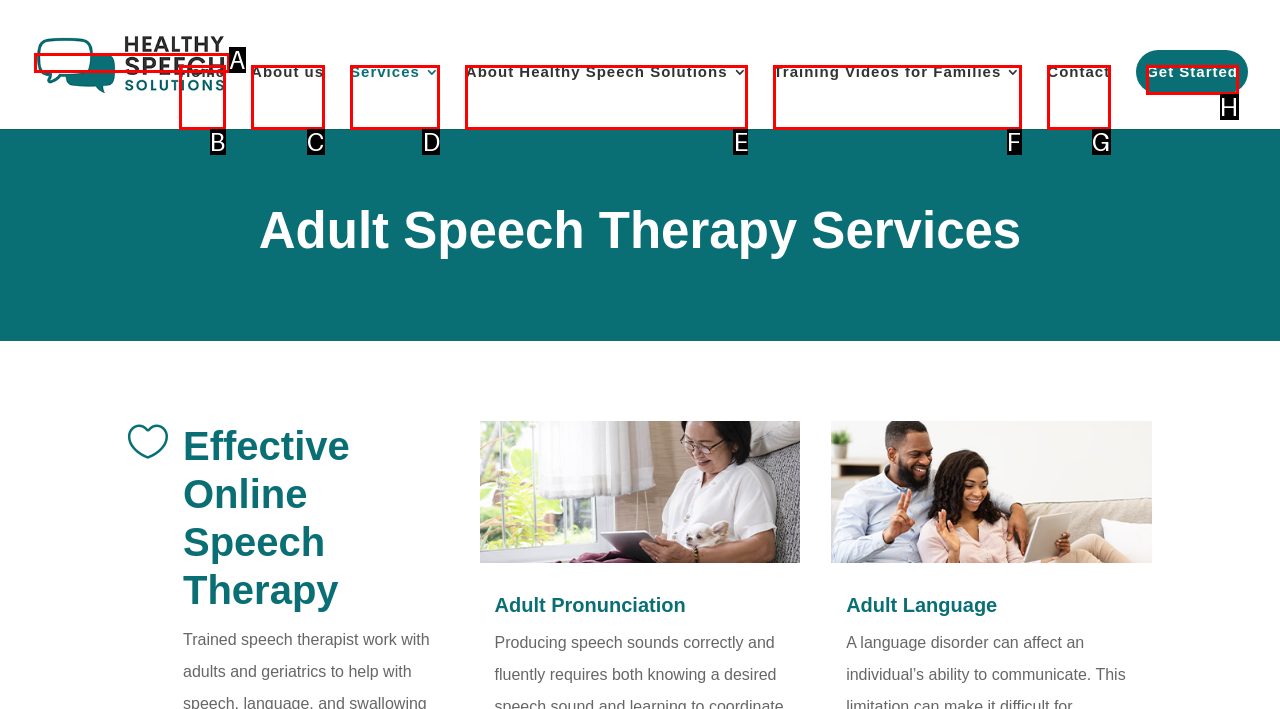From the given choices, identify the element that matches: Get Started
Answer with the letter of the selected option.

H